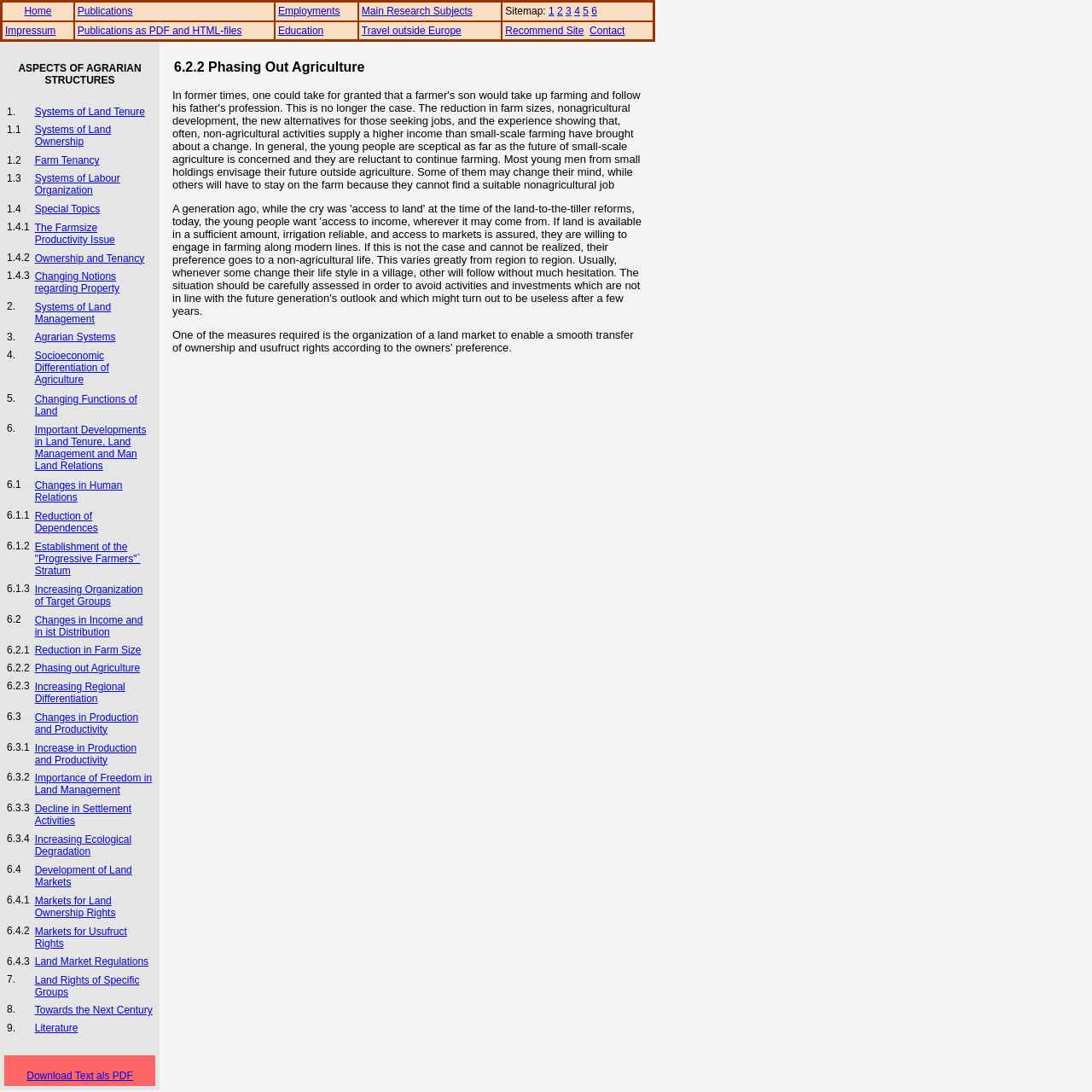Using the provided element description "Farm Tenancy", determine the bounding box coordinates of the UI element.

[0.032, 0.142, 0.091, 0.153]